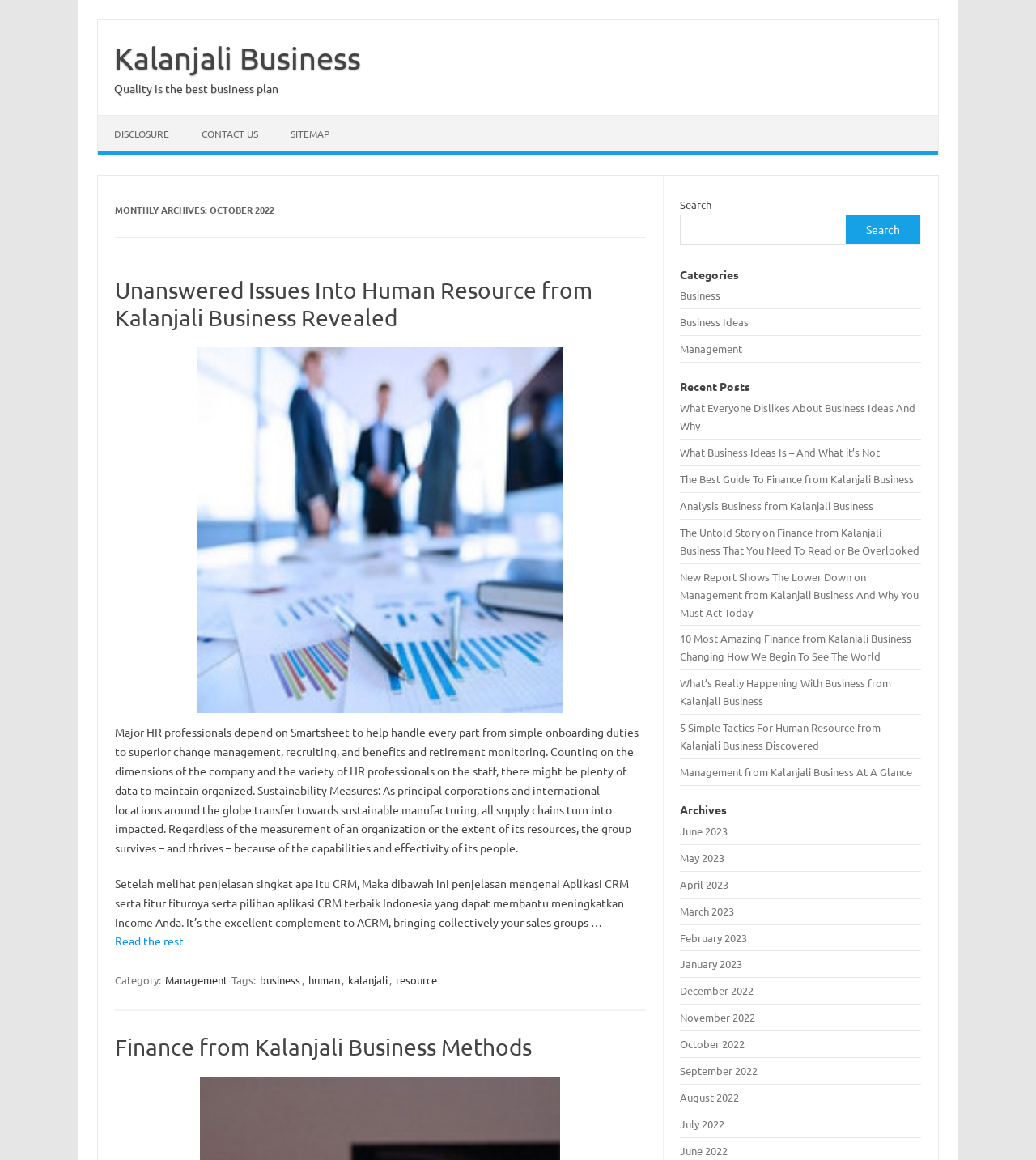Pinpoint the bounding box coordinates of the clickable element to carry out the following instruction: "Click on the 'DISCLOSURE' link."

[0.095, 0.1, 0.179, 0.131]